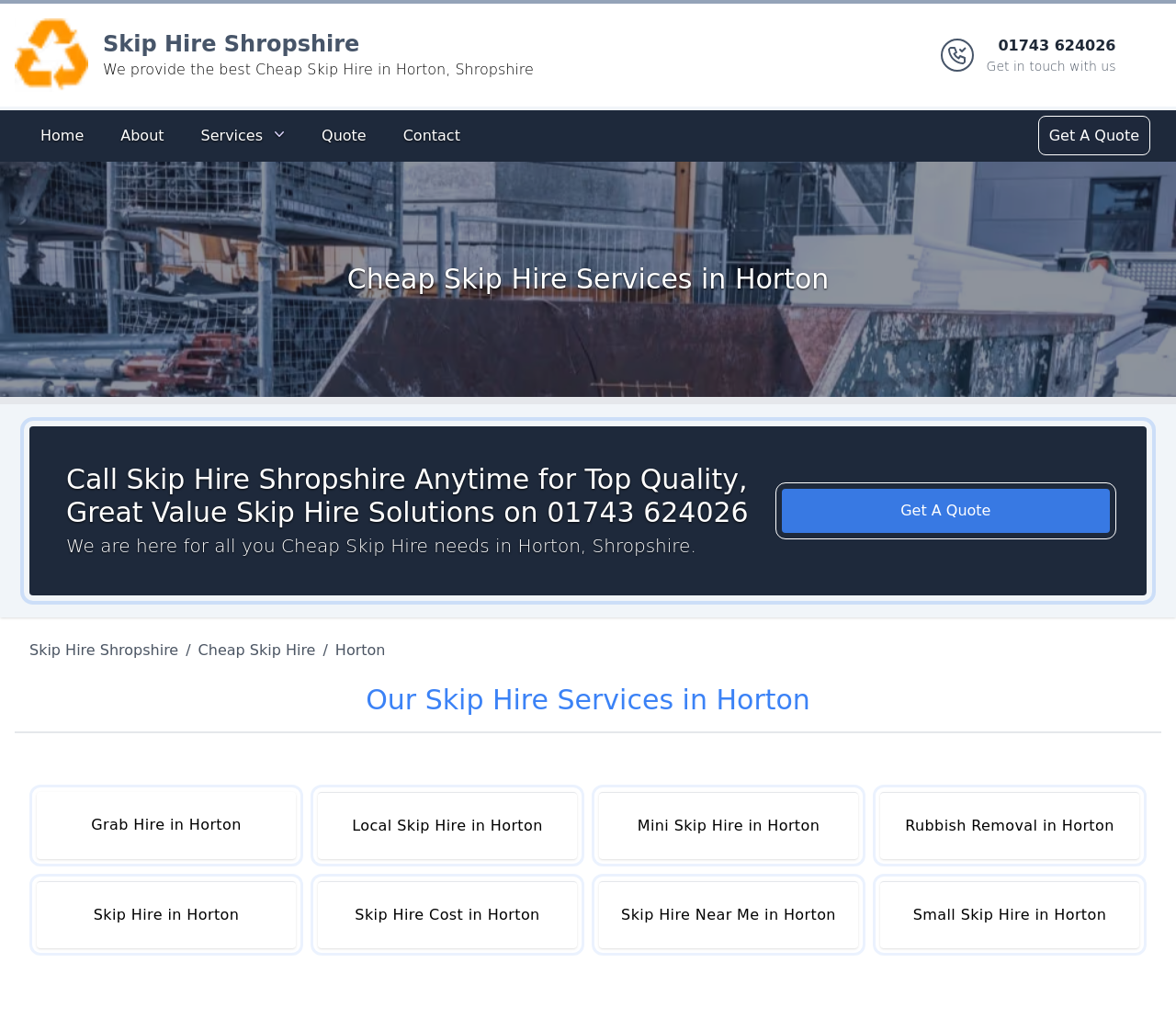Could you highlight the region that needs to be clicked to execute the instruction: "Get in touch with us using the phone number"?

[0.839, 0.034, 0.949, 0.073]